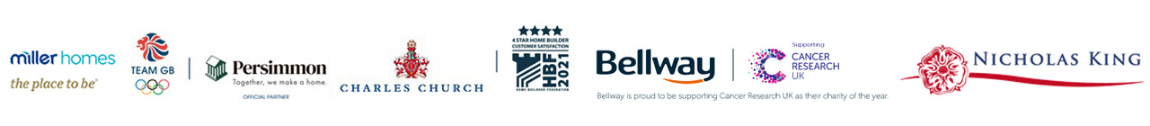Offer an in-depth description of the image.

The image showcases a collection of logos from various organizations and sponsors, prominently displayed in a horizontal arrangement. From left to right, the logos include:

1. **Miller Homes** - With the tagline "the place to be," indicating their focus on home building.
2. **Team GB** - Representing the British Olympic Team, symbolizing sports and national pride.
3. **Persimmon Homes** - Accompanied by the phrase "Together, we make a home," emphasizing community and partnership in housing.
4. **Charles Church** - A prominent logo in the building industry, recognized for quality homes.
5. **Bellway** - With a note indicating their support for Cancer Research UK, highlighting their commitment to charitable causes.
6. **Nicholas King Homes** - Another builder's logo, suggesting a focus on residential development.

This visual ensemble reflects collaboration among these organizations, particularly in the context of construction and community engagement, while also emphasizing social responsibility through charitable support.